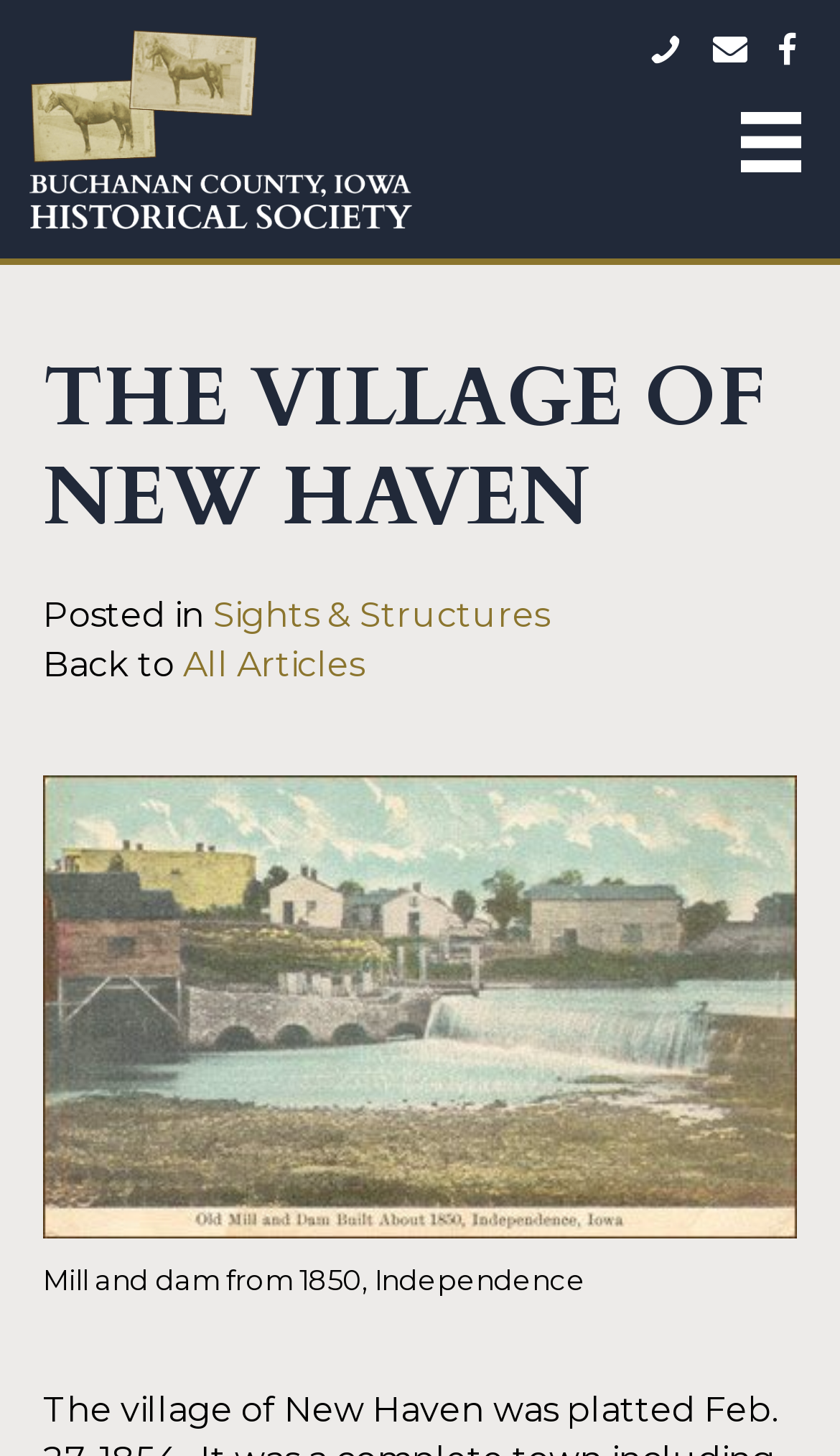Using the information shown in the image, answer the question with as much detail as possible: How many images are on the webpage?

There are two image elements on the webpage, one is the logo image 'BCHS_Header_Logo_White Text Stacked' and the other is the image of the old mill and dam 'old mill and dam in 1850, indpendence, ia'.